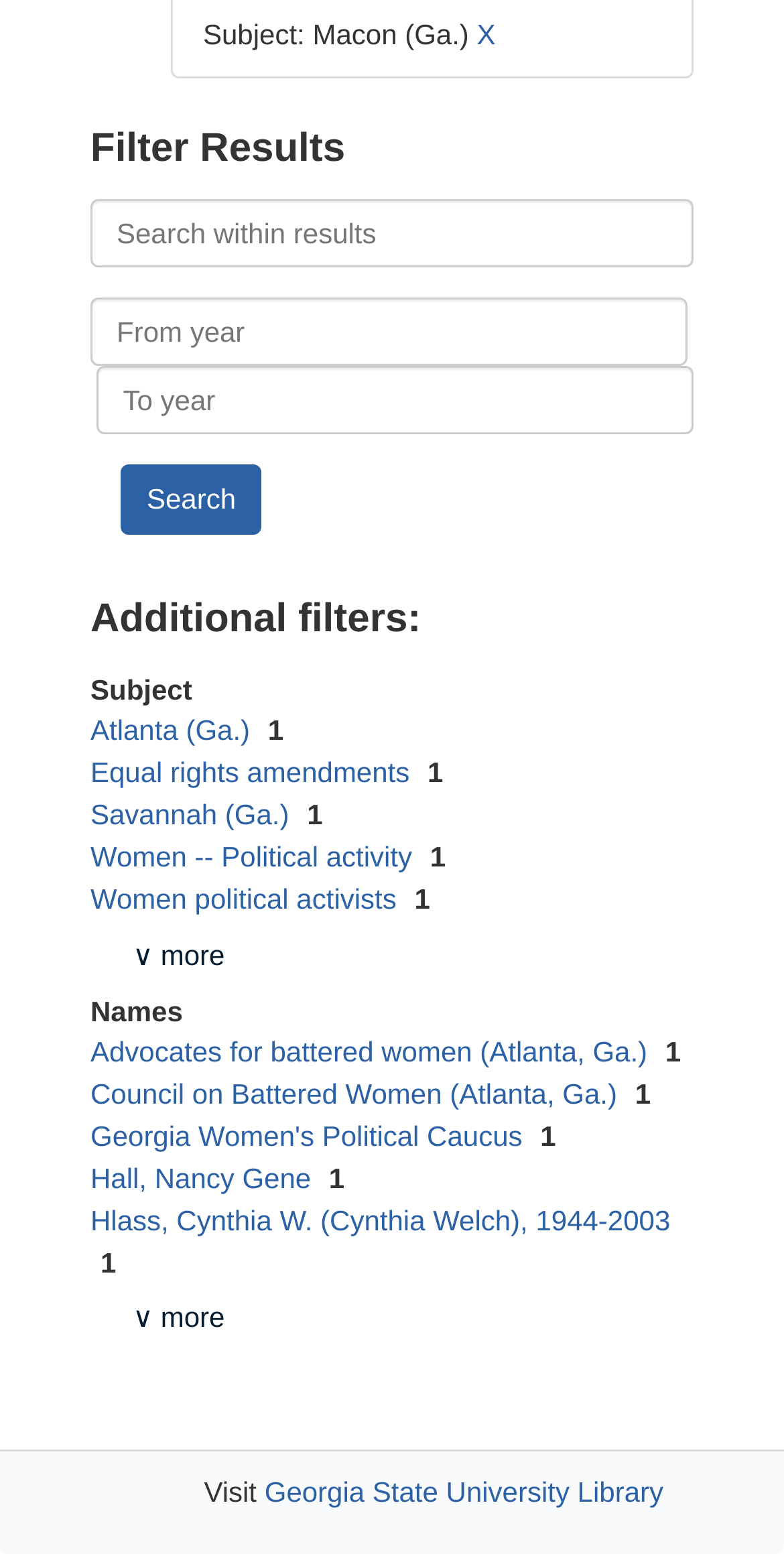Please identify the bounding box coordinates of the element's region that should be clicked to execute the following instruction: "Click on Atlanta (Ga.)". The bounding box coordinates must be four float numbers between 0 and 1, i.e., [left, top, right, bottom].

[0.115, 0.459, 0.329, 0.48]